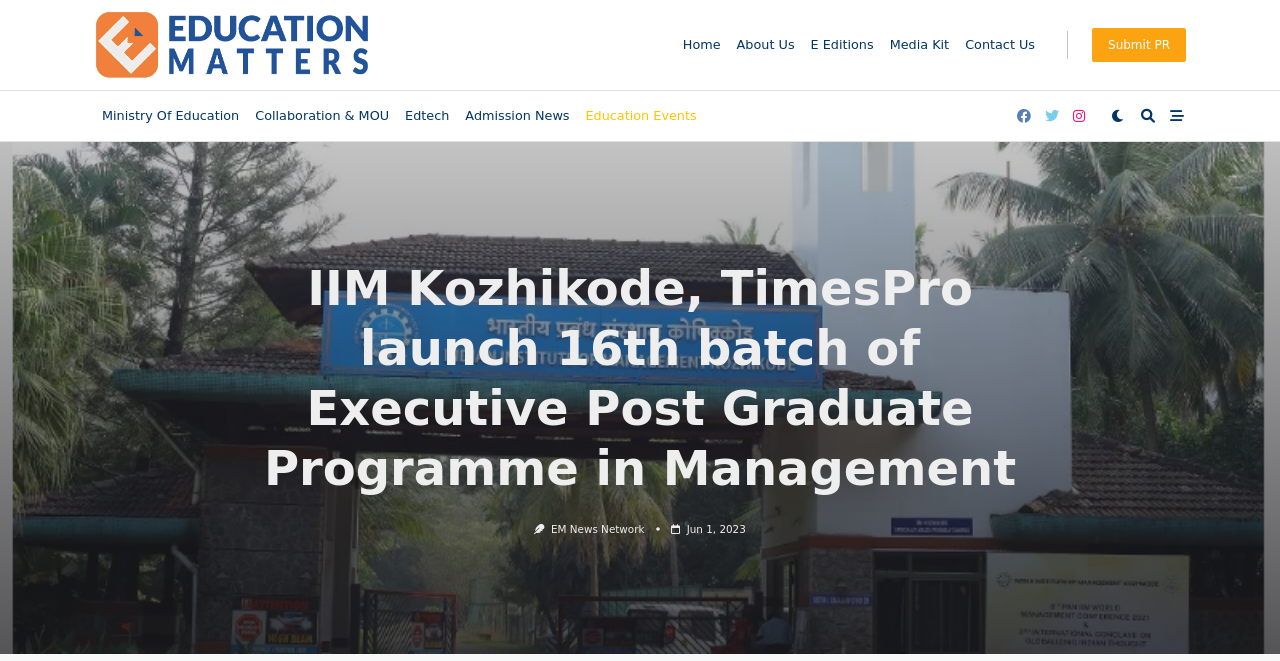Using the given description, provide the bounding box coordinates formatted as (top-left x, top-left y, bottom-right x, bottom-right y), with all values being floating point numbers between 0 and 1. Description: Edtech

[0.31, 0.157, 0.357, 0.194]